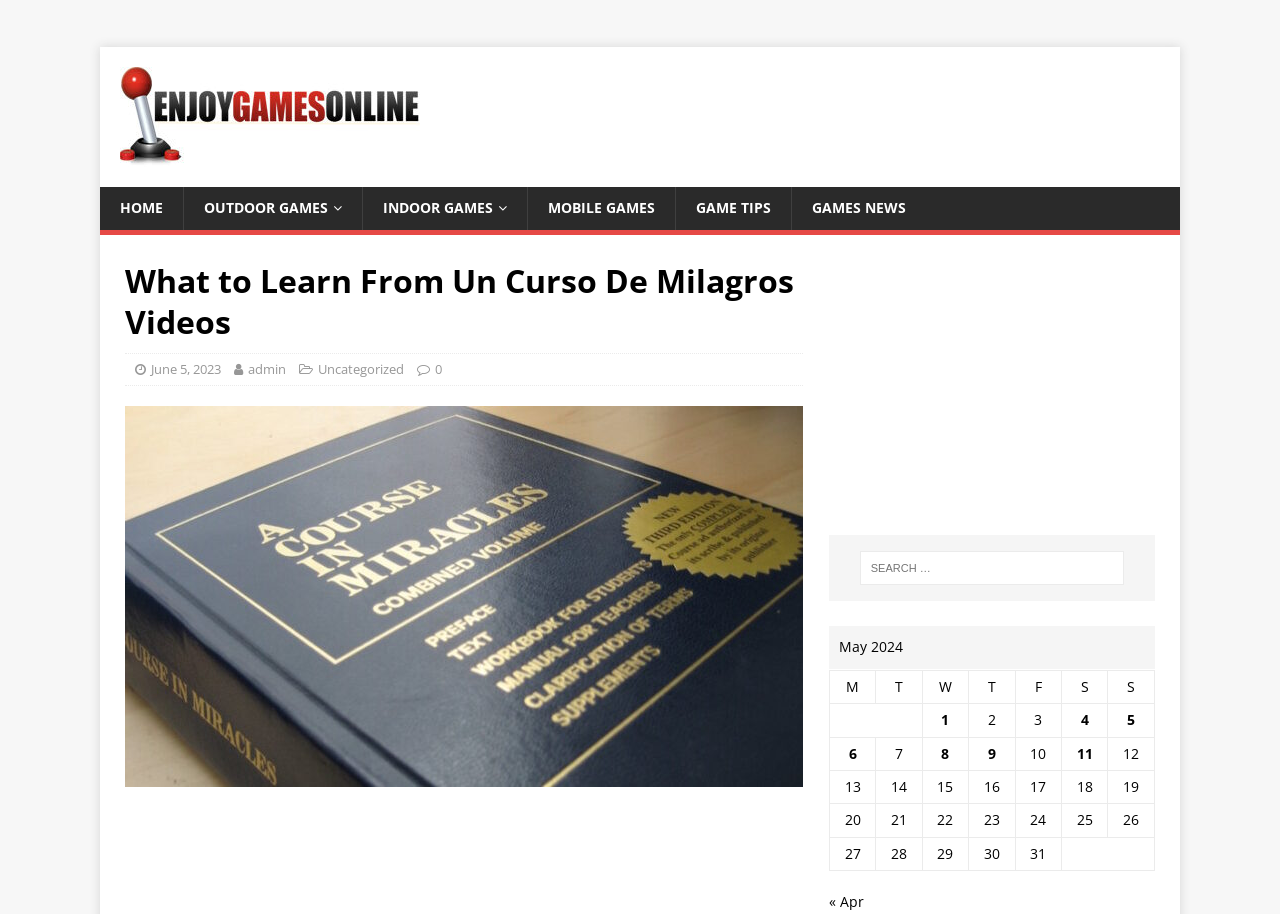Can you find the bounding box coordinates for the element to click on to achieve the instruction: "Search for something"?

[0.672, 0.603, 0.878, 0.64]